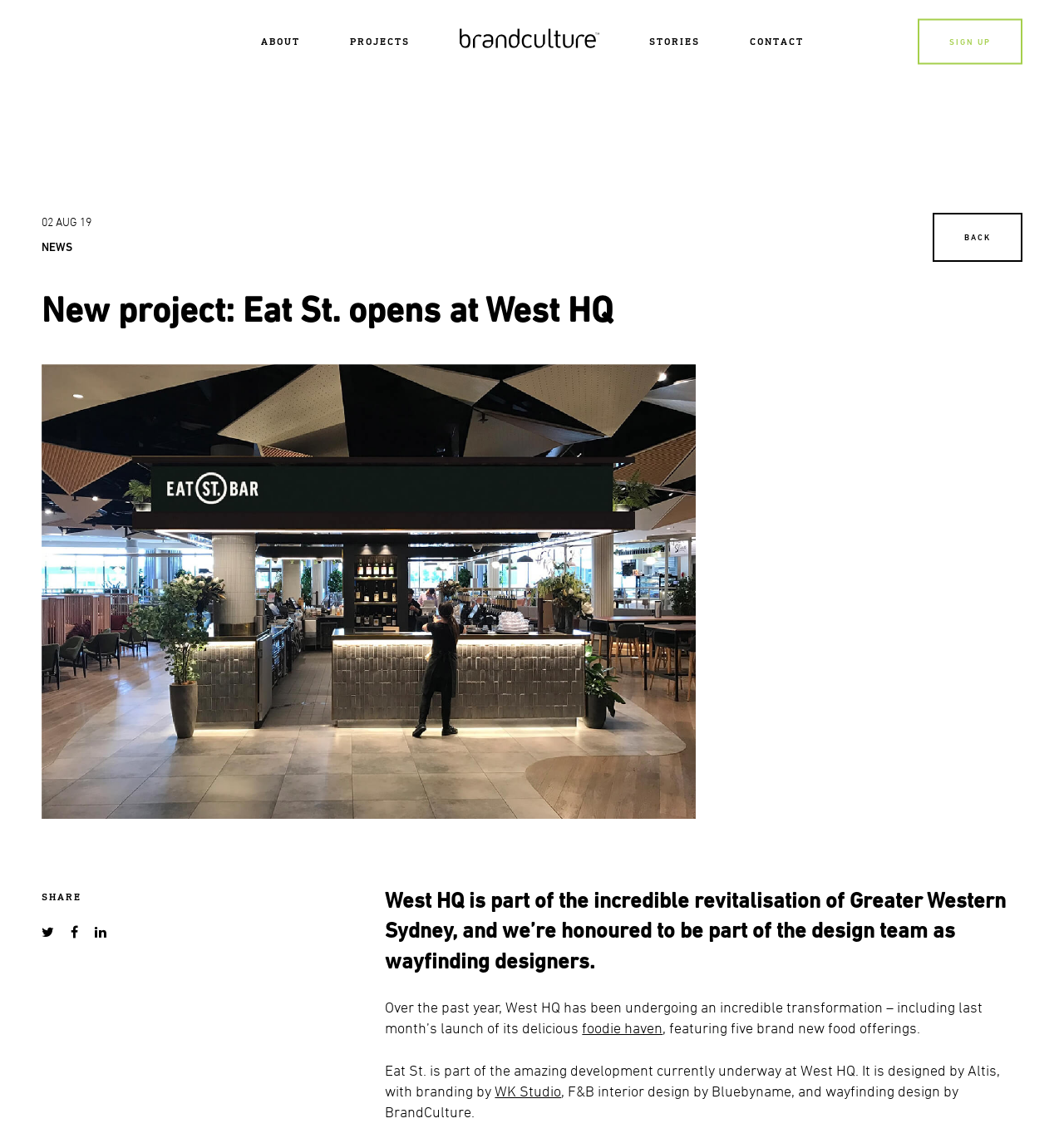How many links are in the navigation menu?
Please utilize the information in the image to give a detailed response to the question.

I counted the links in the navigation menu, which are 'ABOUT', 'CULTURE', 'SERVICES', 'TEAM', 'PROJECTS', 'HOME', and 'STORIES', and found that there are 7 links in total.